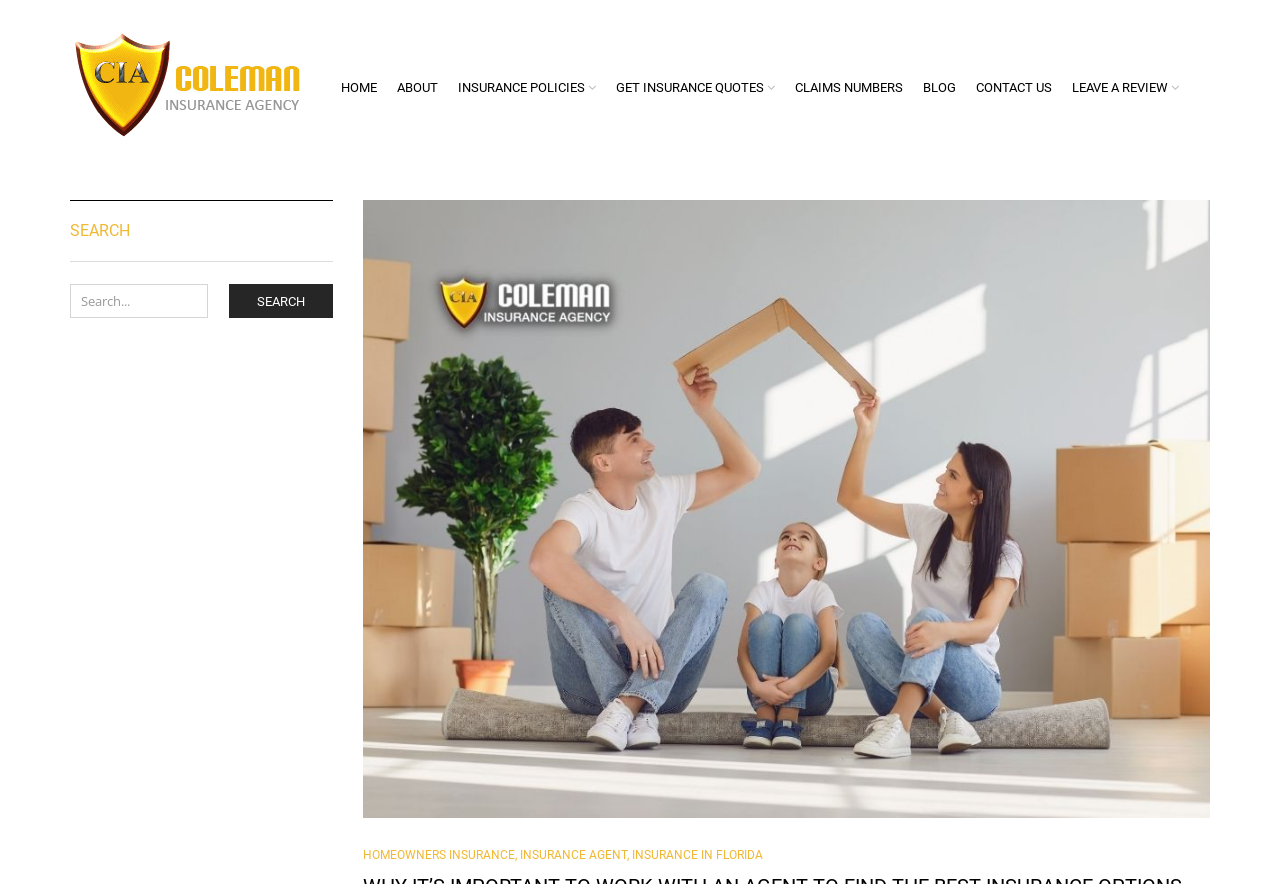Explain the features and main sections of the webpage comprehensively.

The webpage appears to be a blog or informational page about homeowners' insurance, specifically highlighting the importance of working with an insurance agent to find the best policies. 

At the top left of the page, there is an image of the "Dunedin Insurance Company" logo. Below this logo, there is a navigation menu with links to various sections of the website, including "HOME", "ABOUT", "INSURANCE POLICIES", "GET INSURANCE QUOTES", "CLAIMS NUMBERS", "BLOG", "CONTACT US", and "LEAVE A REVIEW". 

To the right of the navigation menu, there is a large image related to homeowners' insurance agents. Below this image, there is a heading that reads "HOMEOWNERS INSURANCE, INSURANCE AGENT, INSURANCE IN FLORIDA", which is further divided into three links: "HOMEOWNERS INSURANCE", "INSURANCE AGENT", and "INSURANCE IN FLORIDA". 

On the top right side of the page, there is a search bar with a "SEARCH" button next to it. The search bar has a placeholder text "Search...".